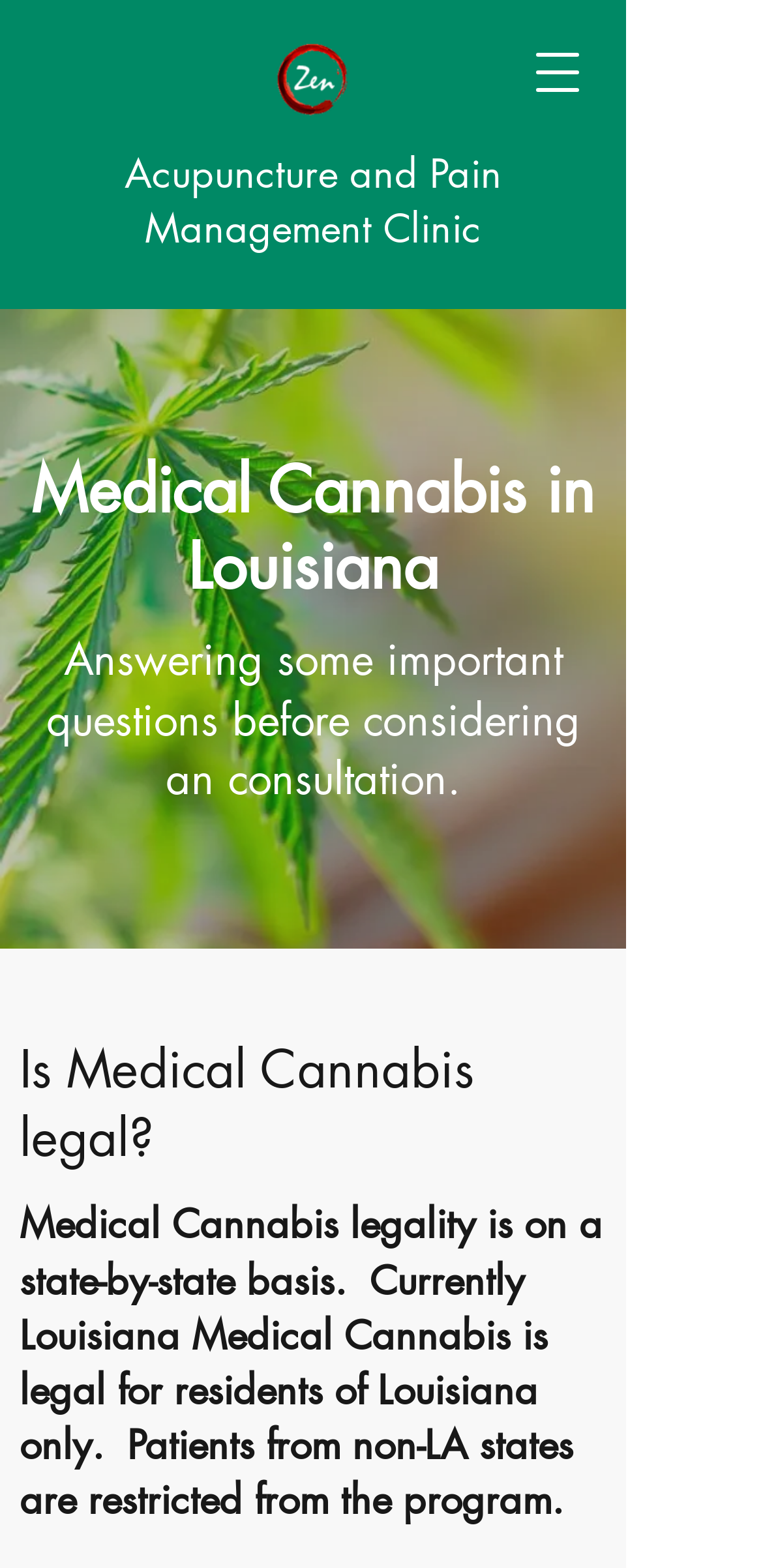What is the topic of the image on the webpage?
Based on the visual, give a brief answer using one word or a short phrase.

Growing marijuana plant